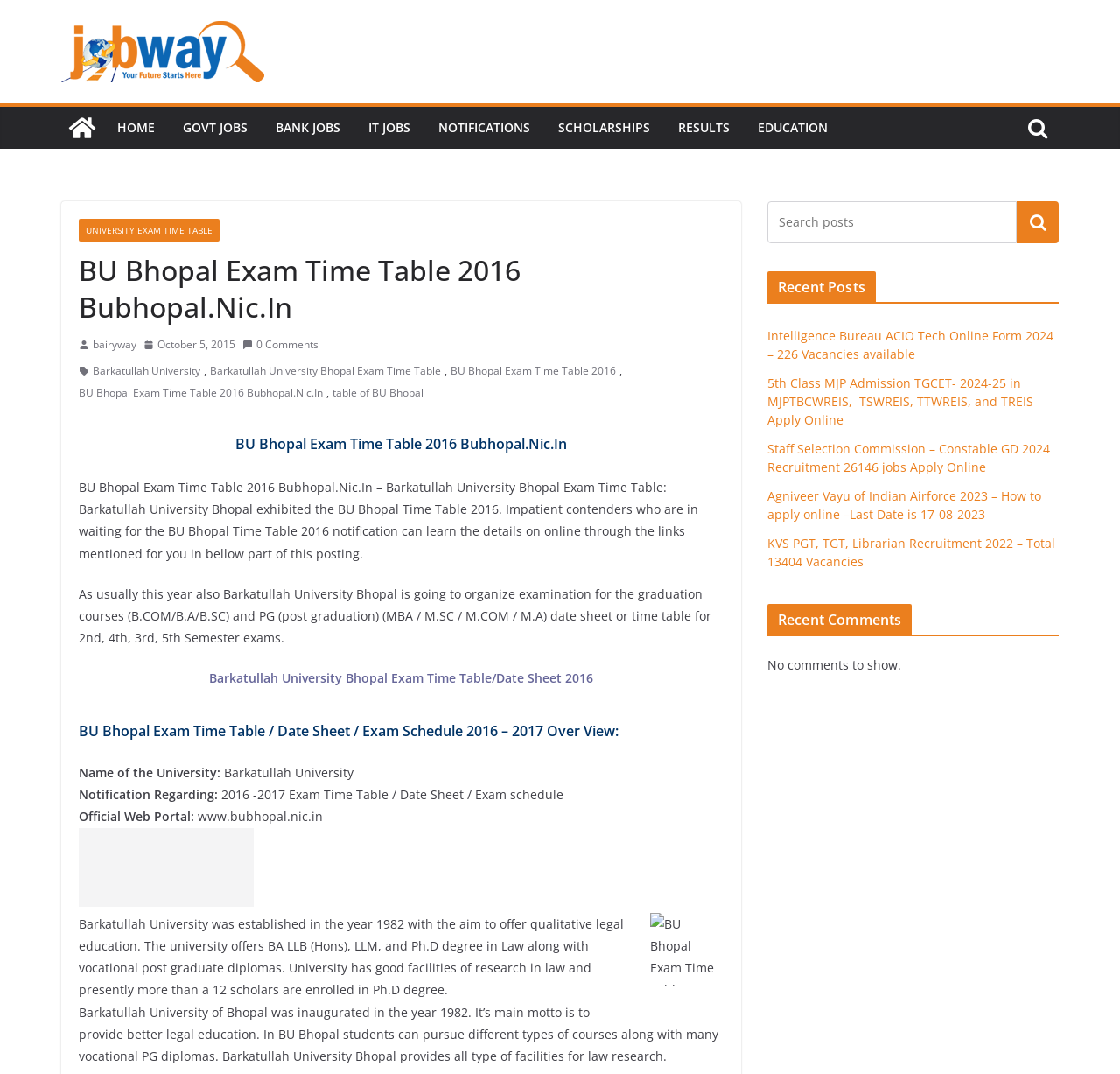Determine the bounding box coordinates for the HTML element described here: "Categories".

None